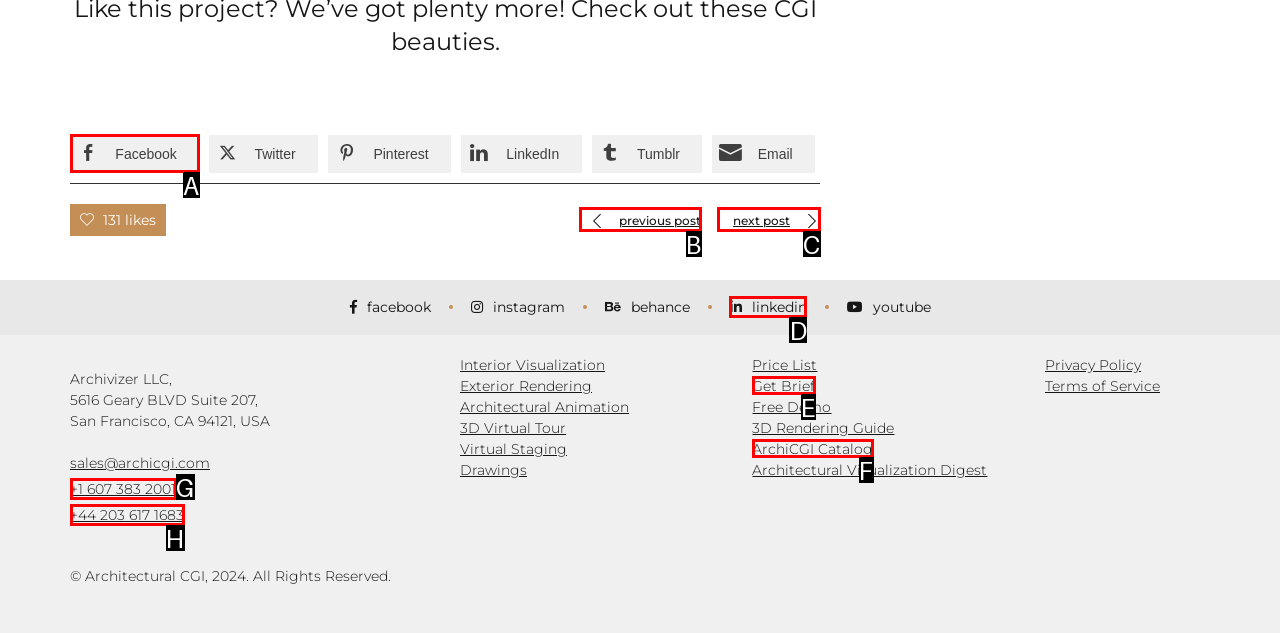Choose the HTML element that best fits the given description: +1 607 383 2001. Answer by stating the letter of the option.

G